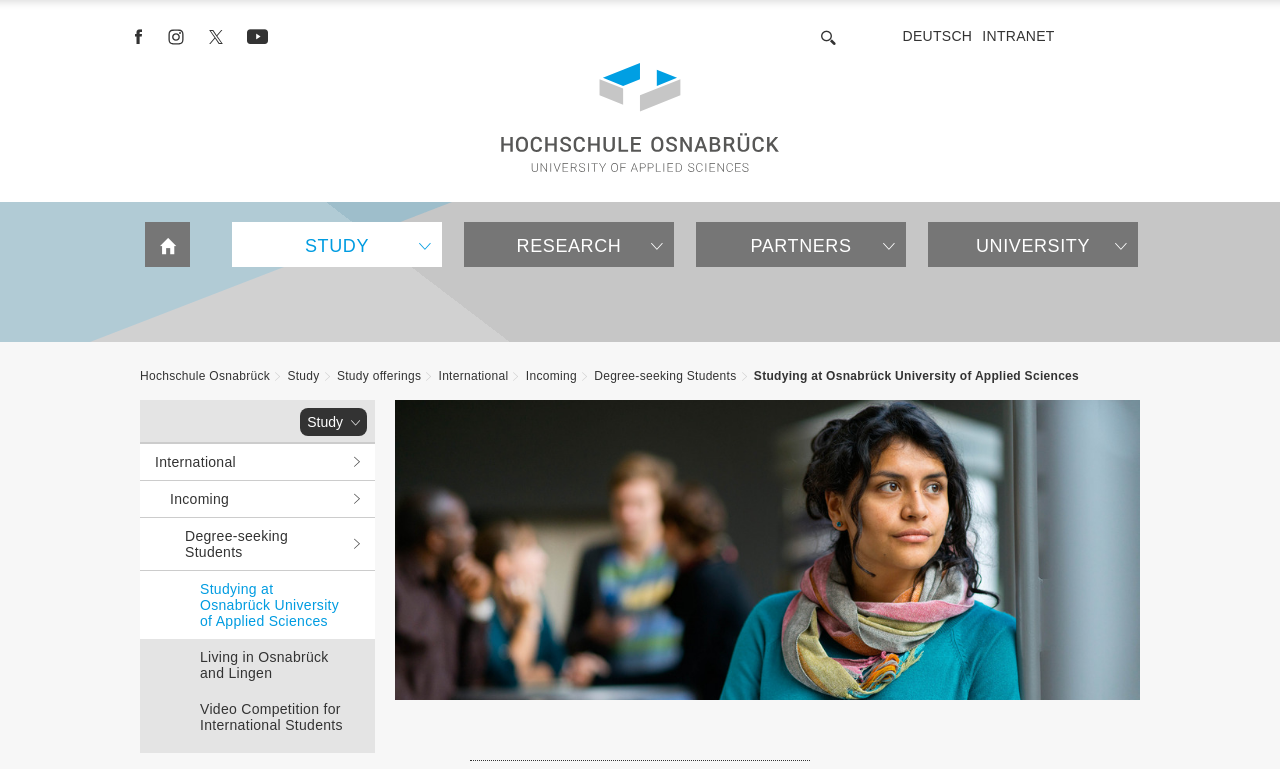Examine the screenshot and answer the question in as much detail as possible: What is the name of the university?

I found the answer by looking at the heading element 'Hochschule Osnabrück - University of Applied Sciences' which is a prominent element on the webpage, indicating the name of the university.